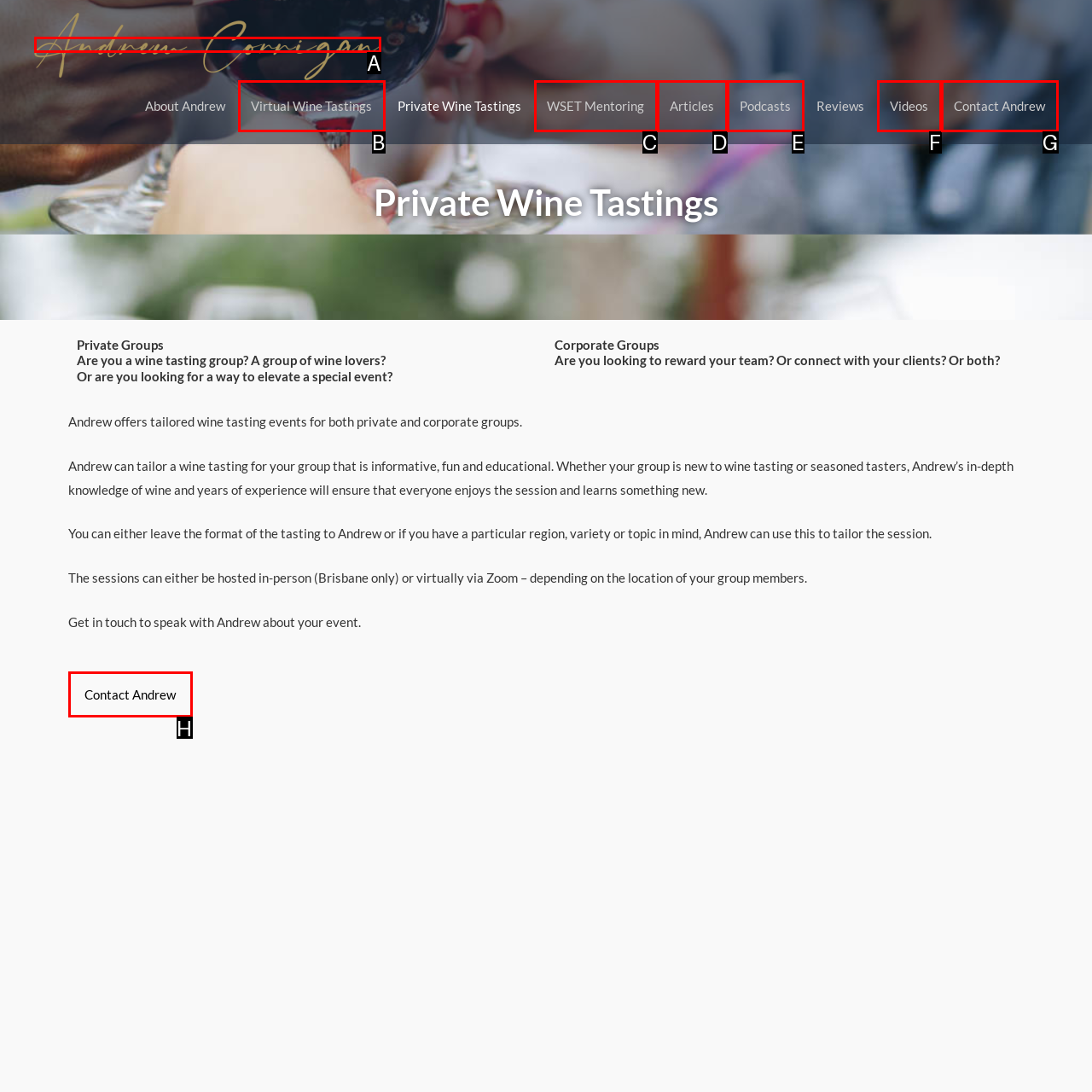Match the HTML element to the description: Contact Andrew. Respond with the letter of the correct option directly.

H